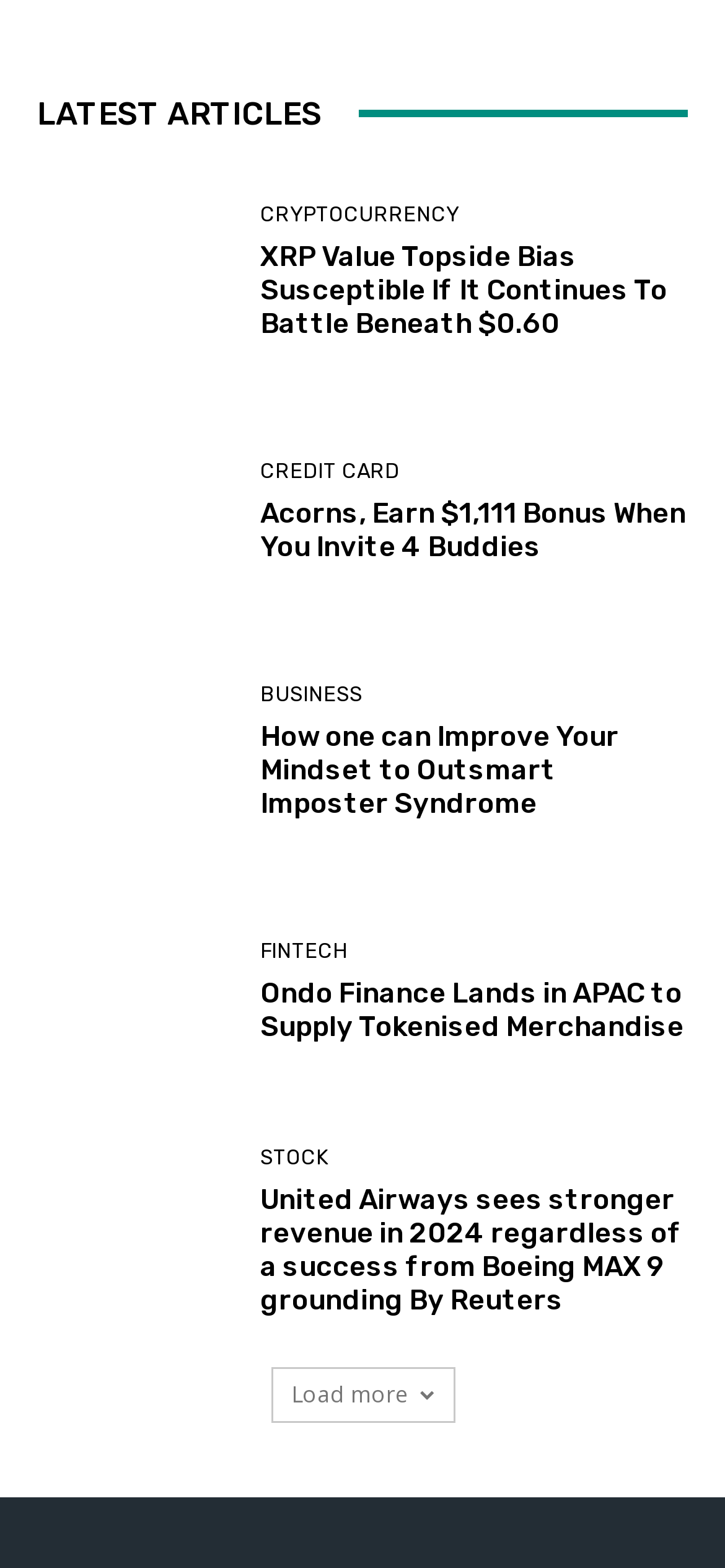Point out the bounding box coordinates of the section to click in order to follow this instruction: "View the FINTECH section".

[0.359, 0.6, 0.479, 0.613]